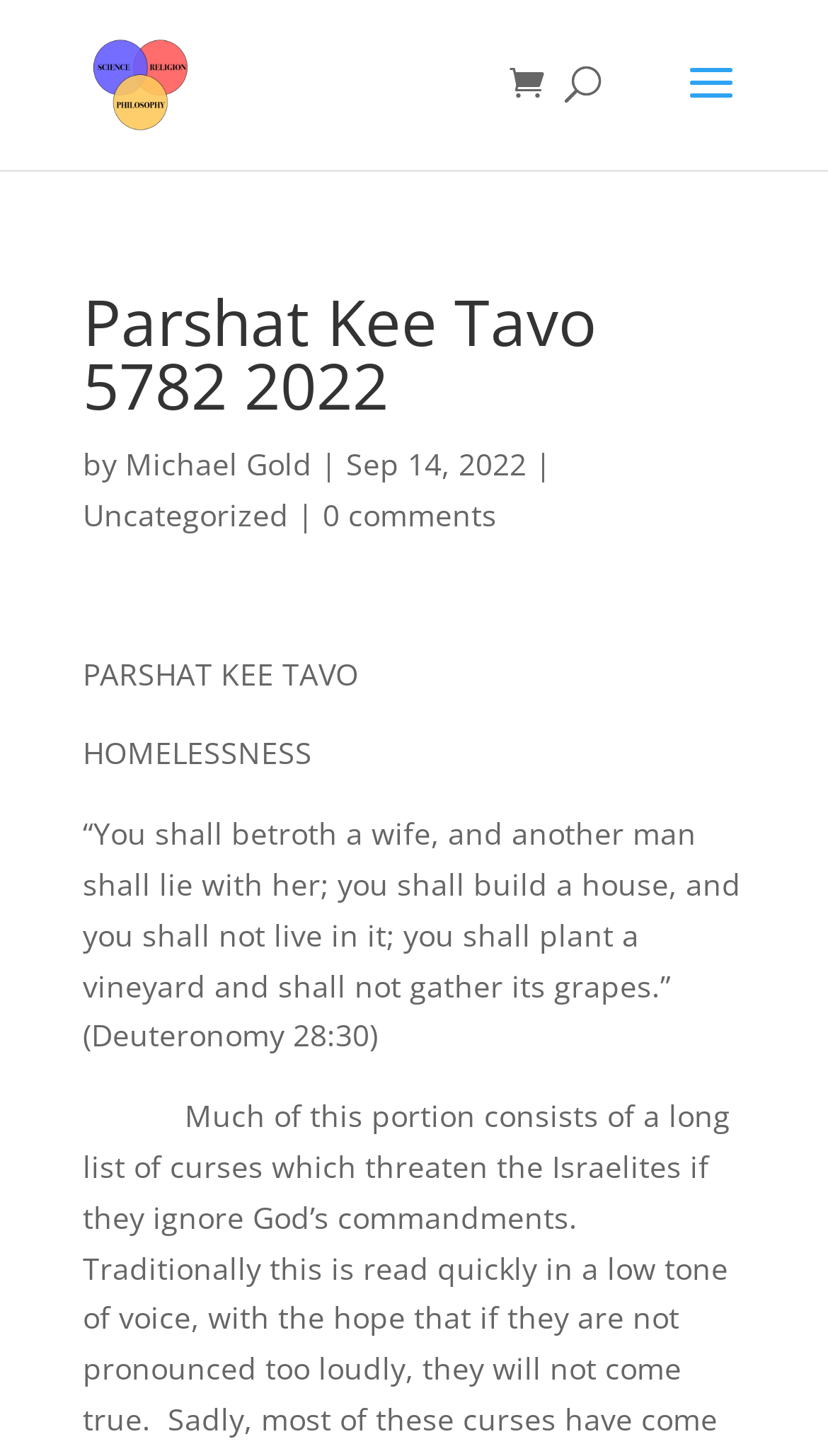What is the main topic of this article?
Please craft a detailed and exhaustive response to the question.

The main topic of this article is Homelessness, which can be found by looking at the static text 'HOMELESSNESS' and the quote from Deuteronomy 28:30, which seems to be related to the topic of homelessness.